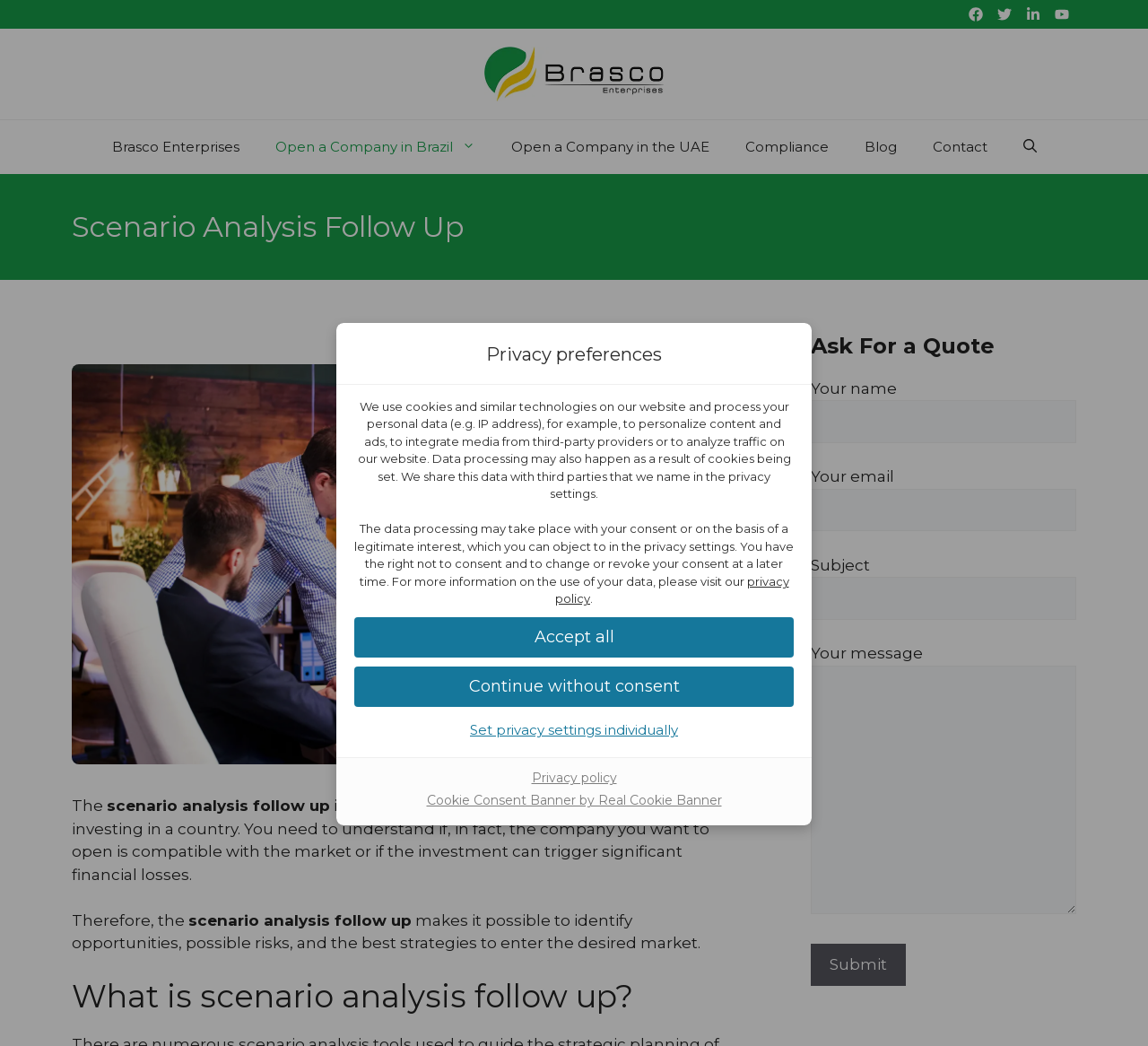How many options are available for setting privacy preferences?
Please give a detailed and elaborate answer to the question based on the image.

There are three buttons available: 'Accept all', 'Continue without consent', and 'Set privacy settings individually', which suggests that users have three options for setting their privacy preferences.